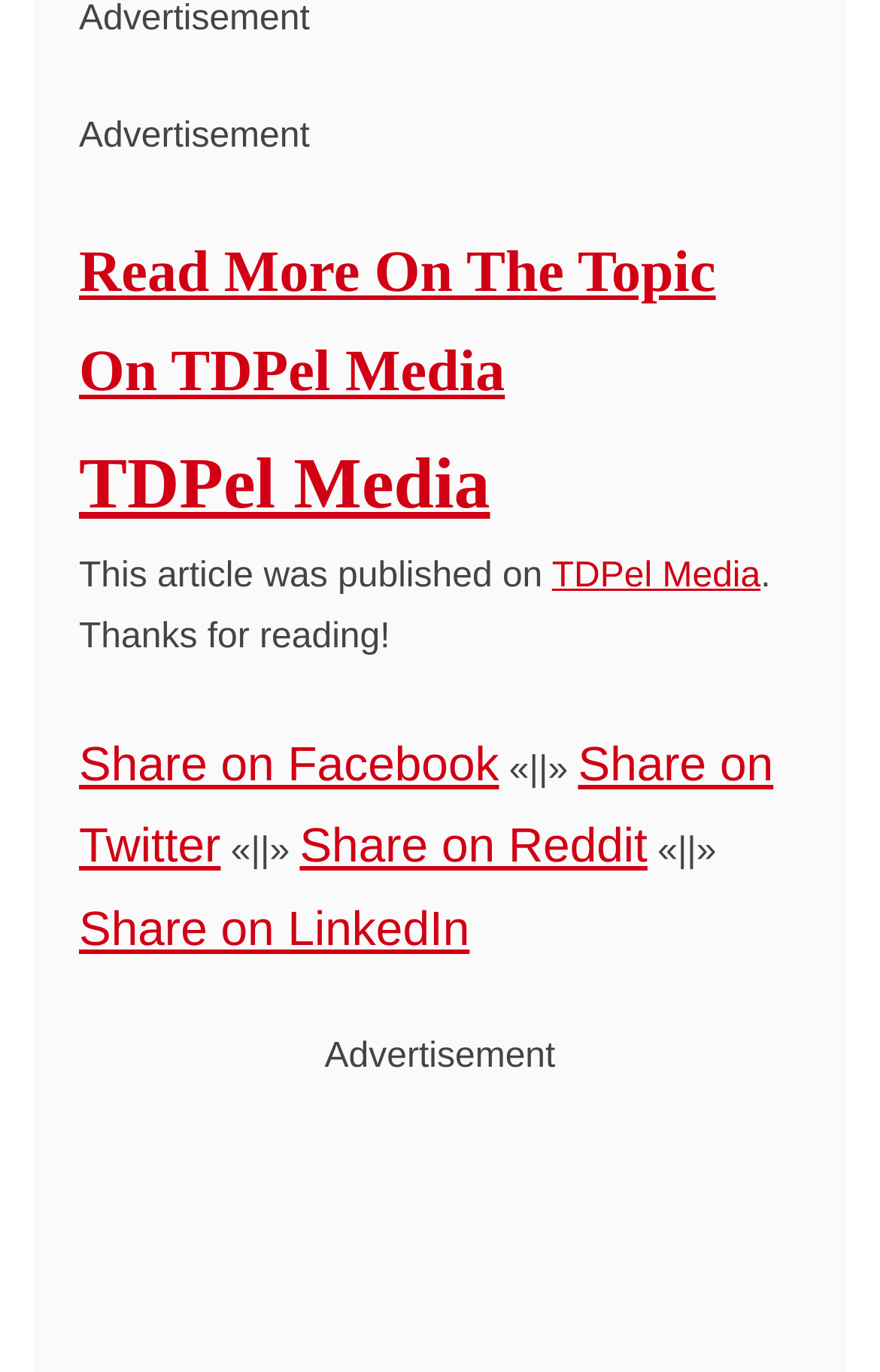What is the text below the links?
Answer the question based on the image using a single word or a brief phrase.

Thanks for reading!